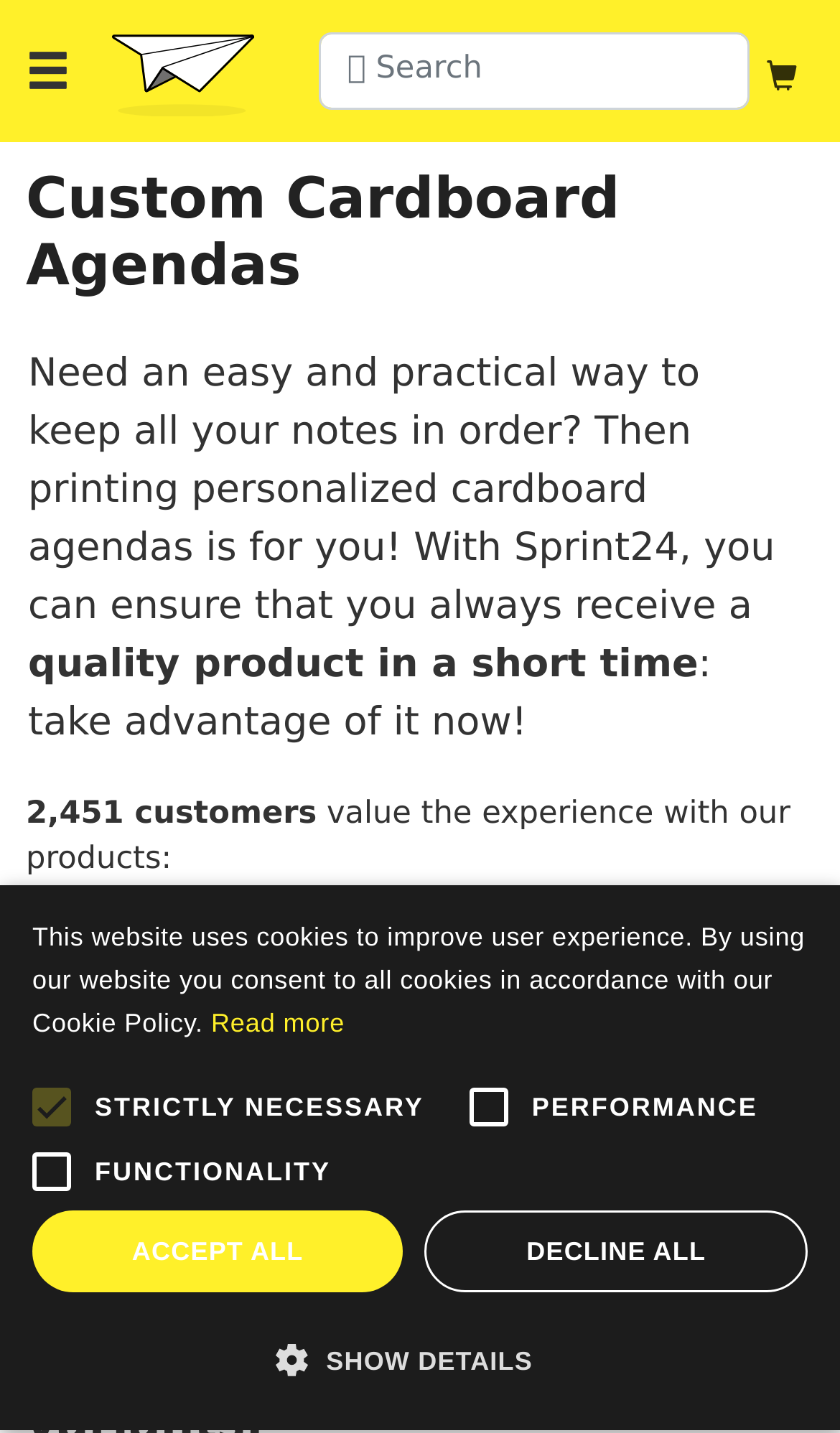Locate the primary heading on the webpage and return its text.

Custom Cardboard Agendas